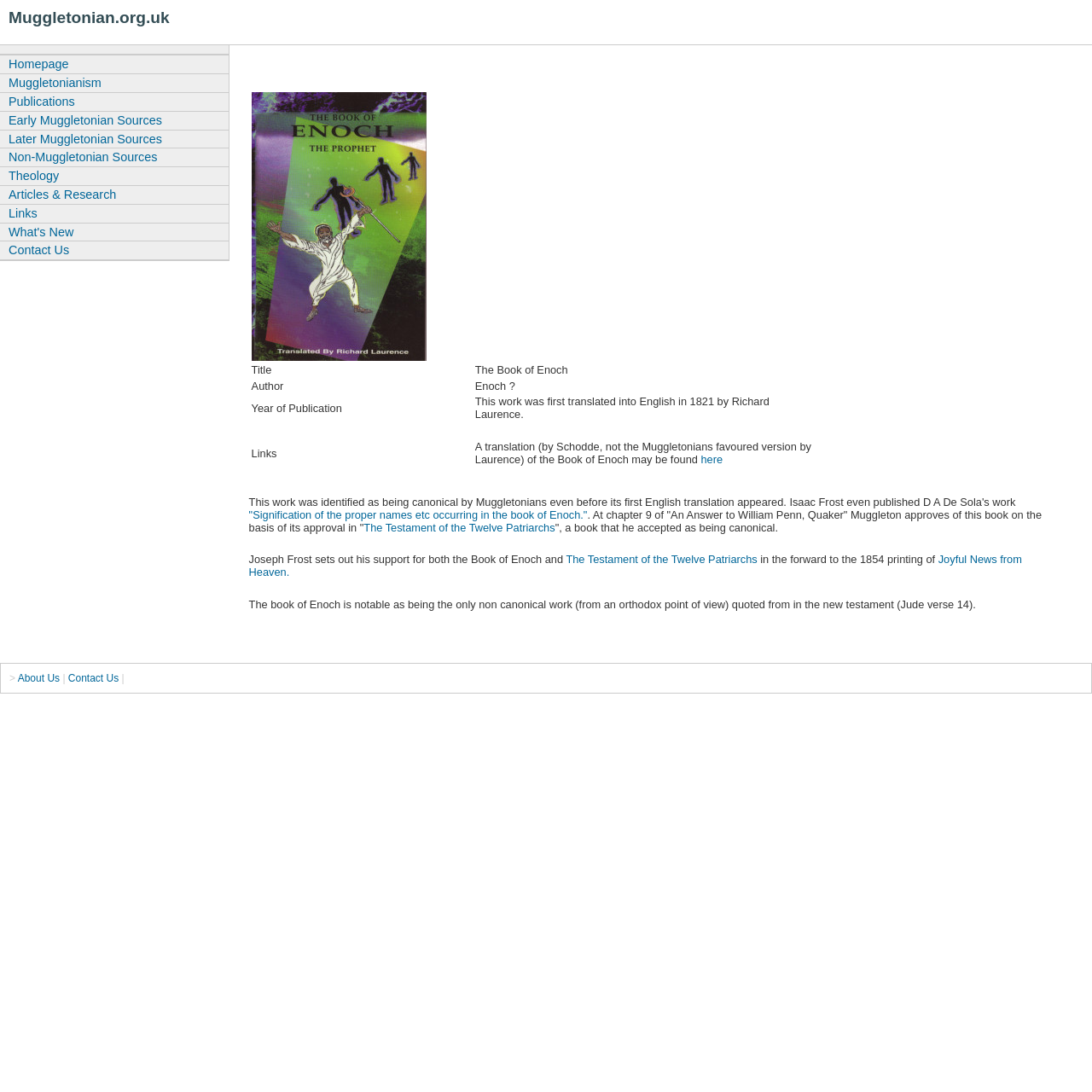Using the details in the image, give a detailed response to the question below:
Who translated the Book of Enoch into English in 1821?

I found this information by reading the text in the third column of the table row where 'Year of Publication' is mentioned in the first column.